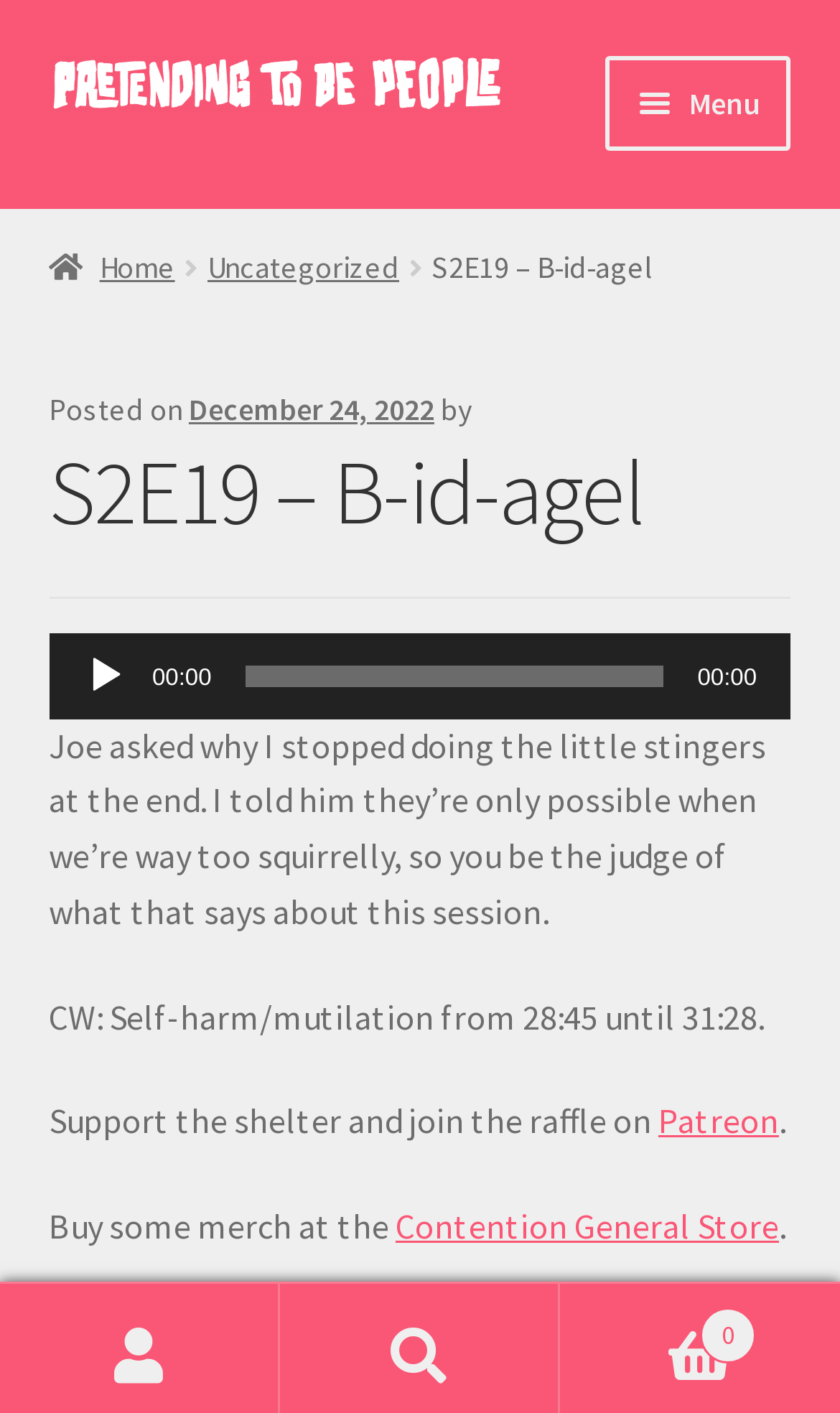What is the date of the post?
Answer with a single word or short phrase according to what you see in the image.

December 24, 2022